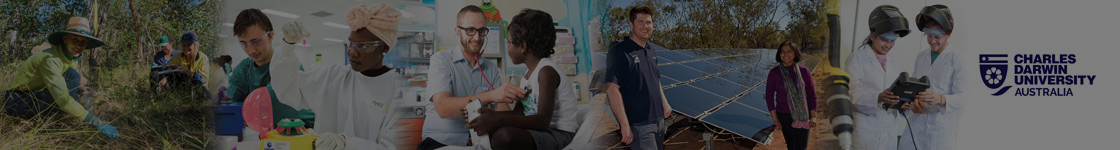What type of research is depicted in the image?
Please utilize the information in the image to give a detailed response to the question.

The image includes a snapshot of the university's emphasis on technology, illustrated by a group working with solar panels, which is indicative of sustainable energy research, highlighting the university's commitment to advancing knowledge in this field.